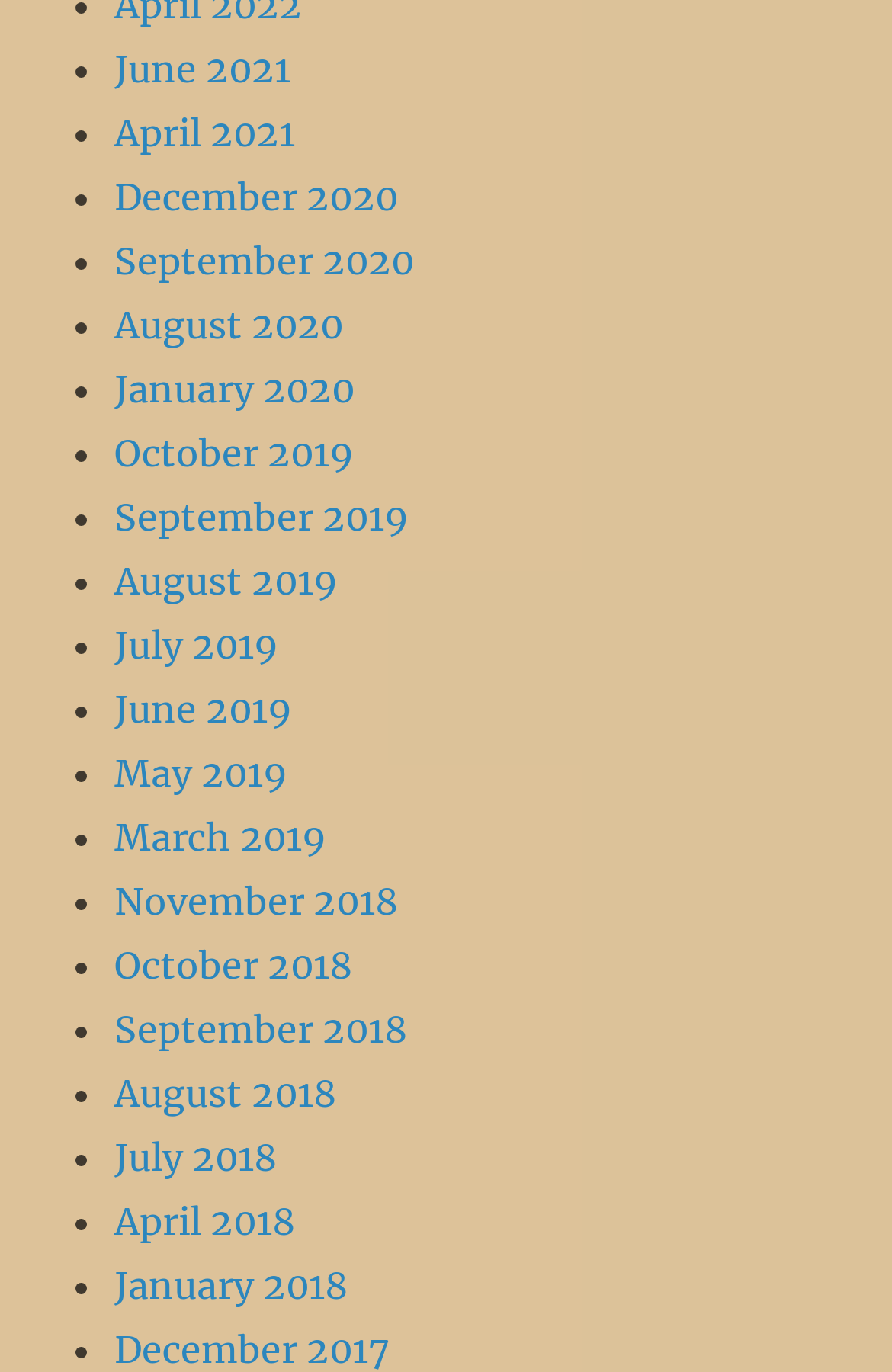Predict the bounding box of the UI element based on the description: "January 2020". The coordinates should be four float numbers between 0 and 1, formatted as [left, top, right, bottom].

[0.128, 0.267, 0.397, 0.301]